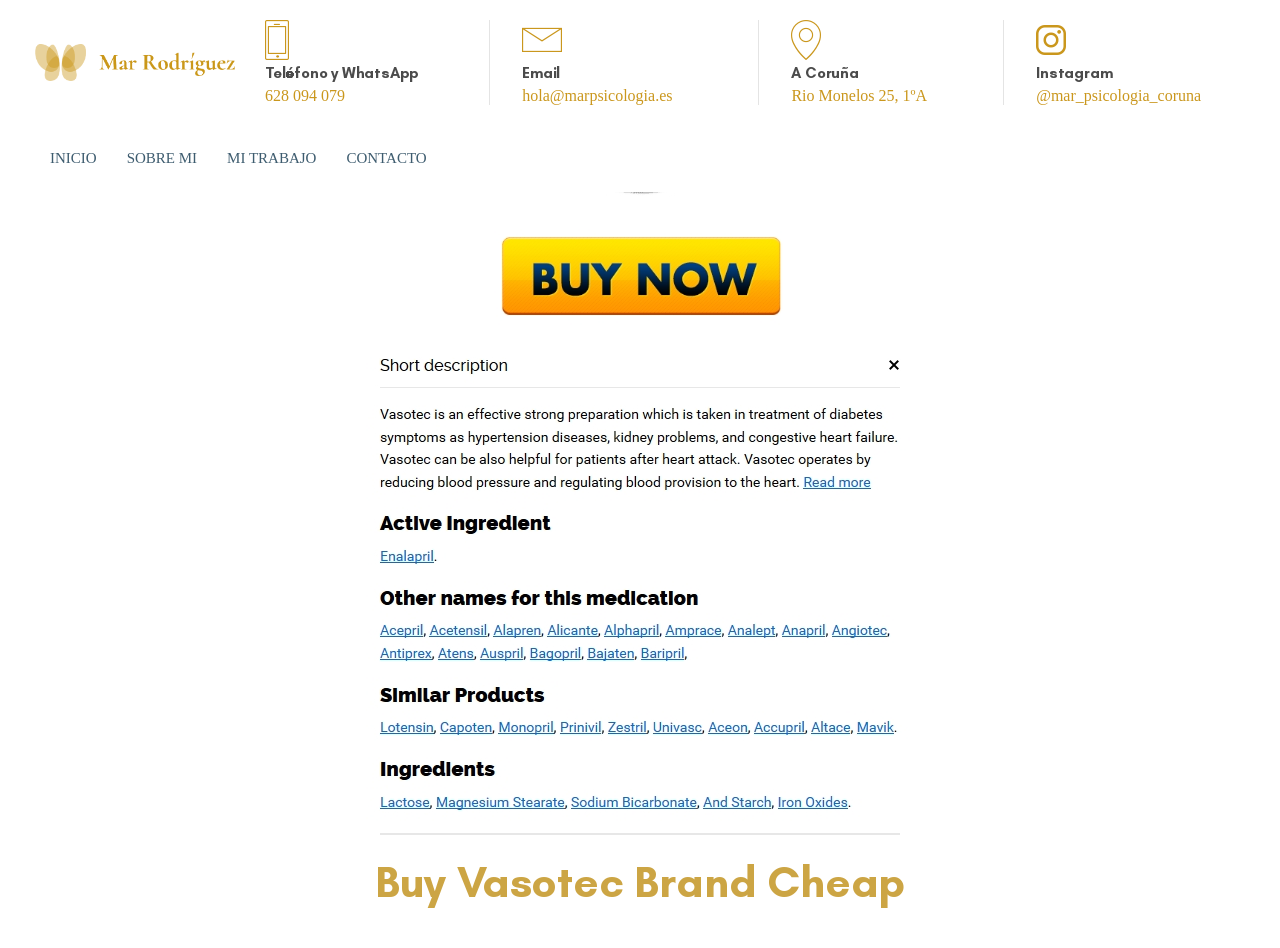Offer a thorough description of the webpage.

This webpage appears to be a personal or professional website for Mar Rodríguez, a psychologist based in A Coruña, Spain. At the top of the page, there is a header section with links to different sections of the website, including "INICIO", "SOBRE MI", "MI TRABAJO", and "CONTACTO".

Below the header, there is a main section with an article that contains a heading "Buy Vasotec Brand Cheap | Best Rated Online Pharmacy" and some metadata, including the author's name, publication date, and category. There is also a link to an unspecified page.

To the left of the main section, there is a sidebar with the psychologist's contact information, including phone number, email, and address. There are also links to the psychologist's Instagram profile and a map location.

Further down the page, there are several sections with headings, including "Useful Links", "College", "Students", and "Contact". These sections contain links to various resources, including directories, maps, and job opportunities.

At the bottom of the page, there is a contact section with the psychologist's email address, physical address, and phone number. There are also links to social media profiles and a copyright symbol.

Throughout the page, there are several images, including a profile picture of Mar Rodríguez and an unspecified image in the main section.